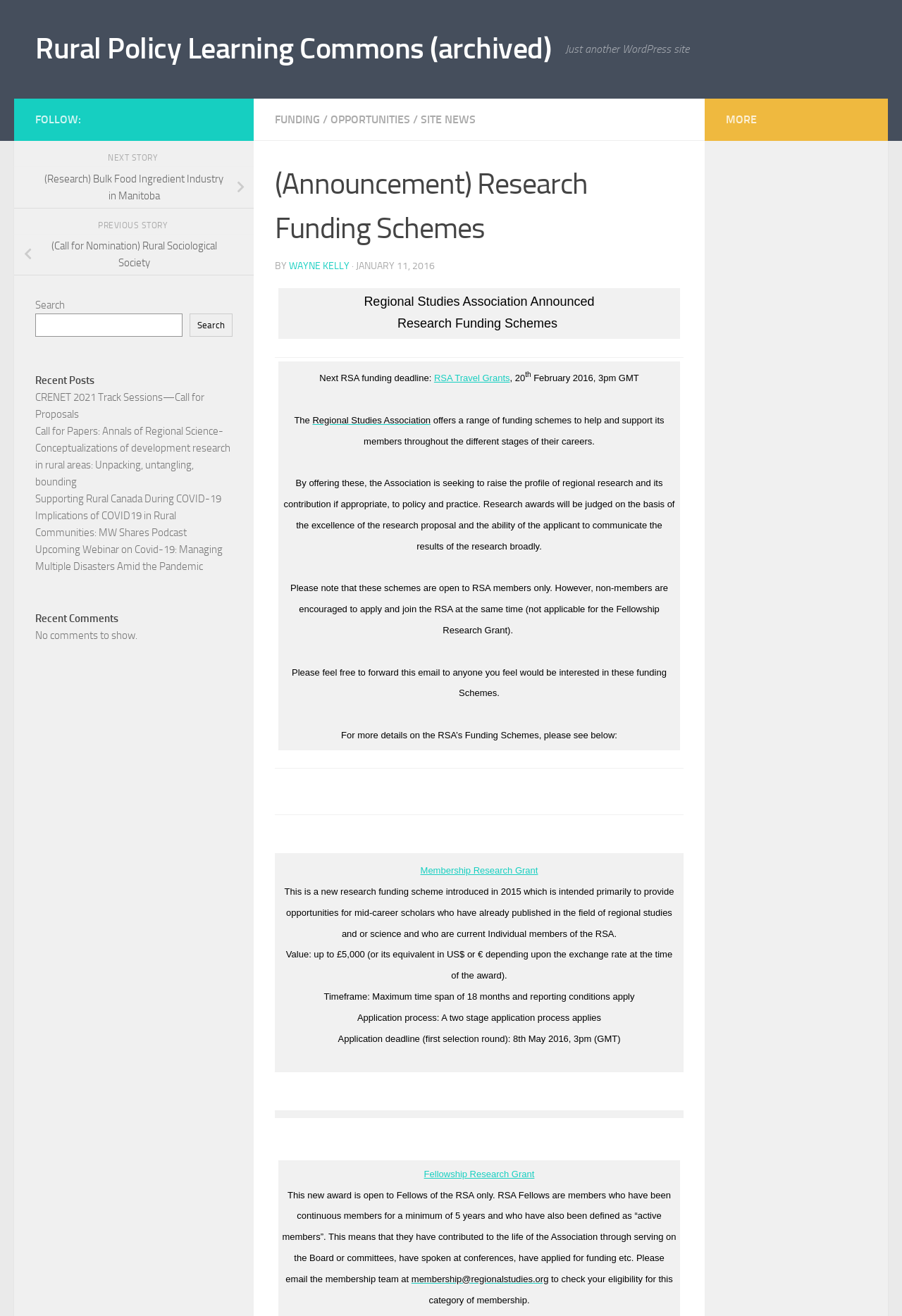Describe the entire webpage, focusing on both content and design.

This webpage is about the Rural Policy Learning Commons, an archived website. At the top, there is a link to "Skip to content" and the website's title. Below that, there is a navigation menu with links to "FUNDING", "OPPORTUNITIES", and "SITE NEWS". 

The main content of the page is an announcement about research funding schemes. The announcement is titled "(Announcement) Research Funding Schemes" and is attributed to "WAYNE KELLY". It is dated "JANUARY 11, 2016". The announcement provides information about the Regional Studies Association's funding schemes, including the RSA Travel Grants, and explains the application process and eligibility criteria.

Below the announcement, there is a table with more information about the funding schemes, including the Membership Research Grant and the Fellowship Research Grant. Each grant has its own section with details about the value, timeframe, and application process.

On the right side of the page, there are links to "FOLLOW" and "NEXT STORY", as well as a search bar. Below that, there are links to recent posts, including "CRENET 2021 Track Sessions—Call for Proposals" and "Supporting Rural Canada During COVID-19". There is also a section for recent comments, but it appears to be empty.

At the bottom of the page, there is a link to "MORE".